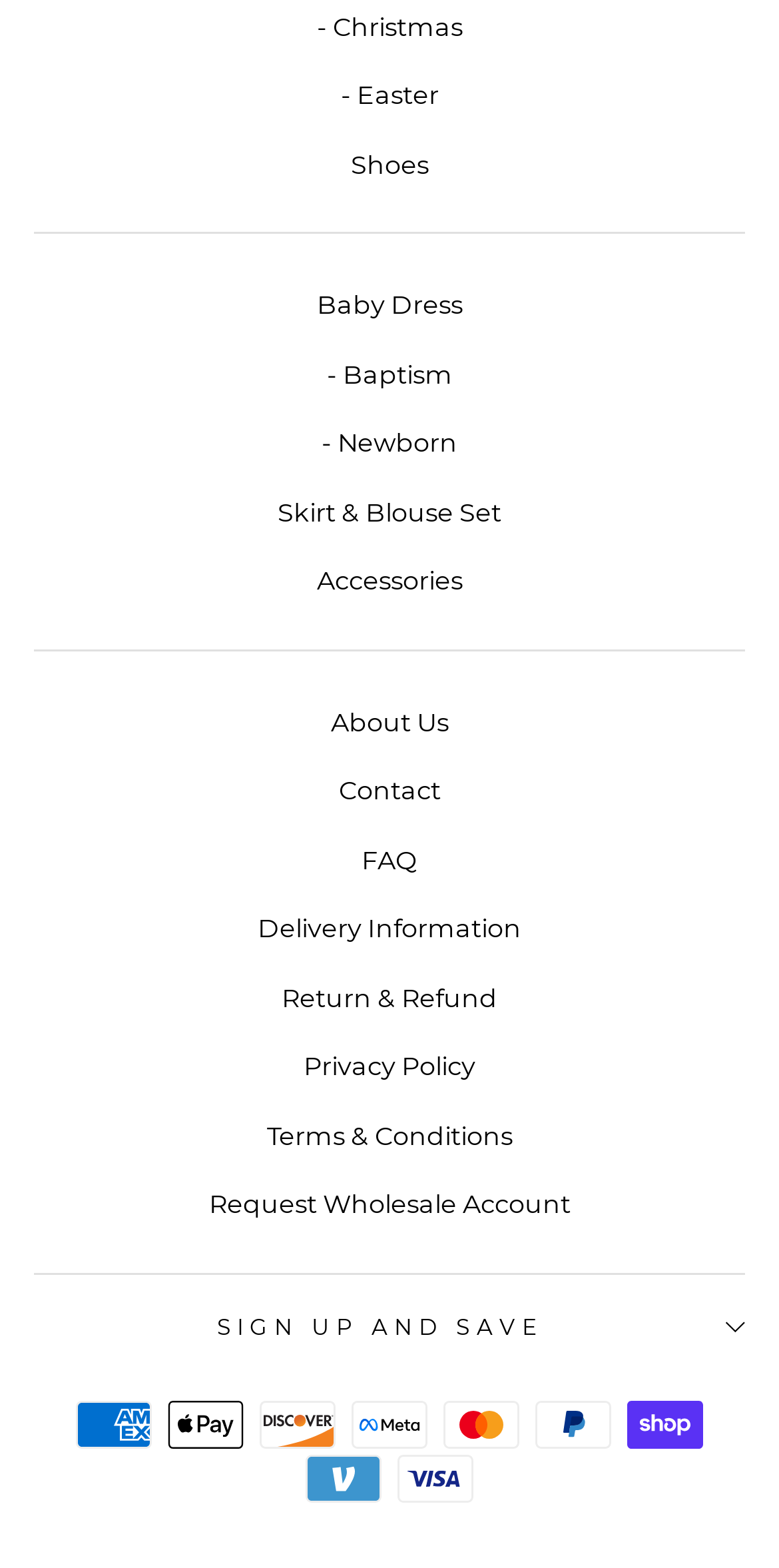What is the first category of products?
Kindly offer a comprehensive and detailed response to the question.

The first link on the webpage is 'Easter', which suggests that it is the first category of products available on the website.